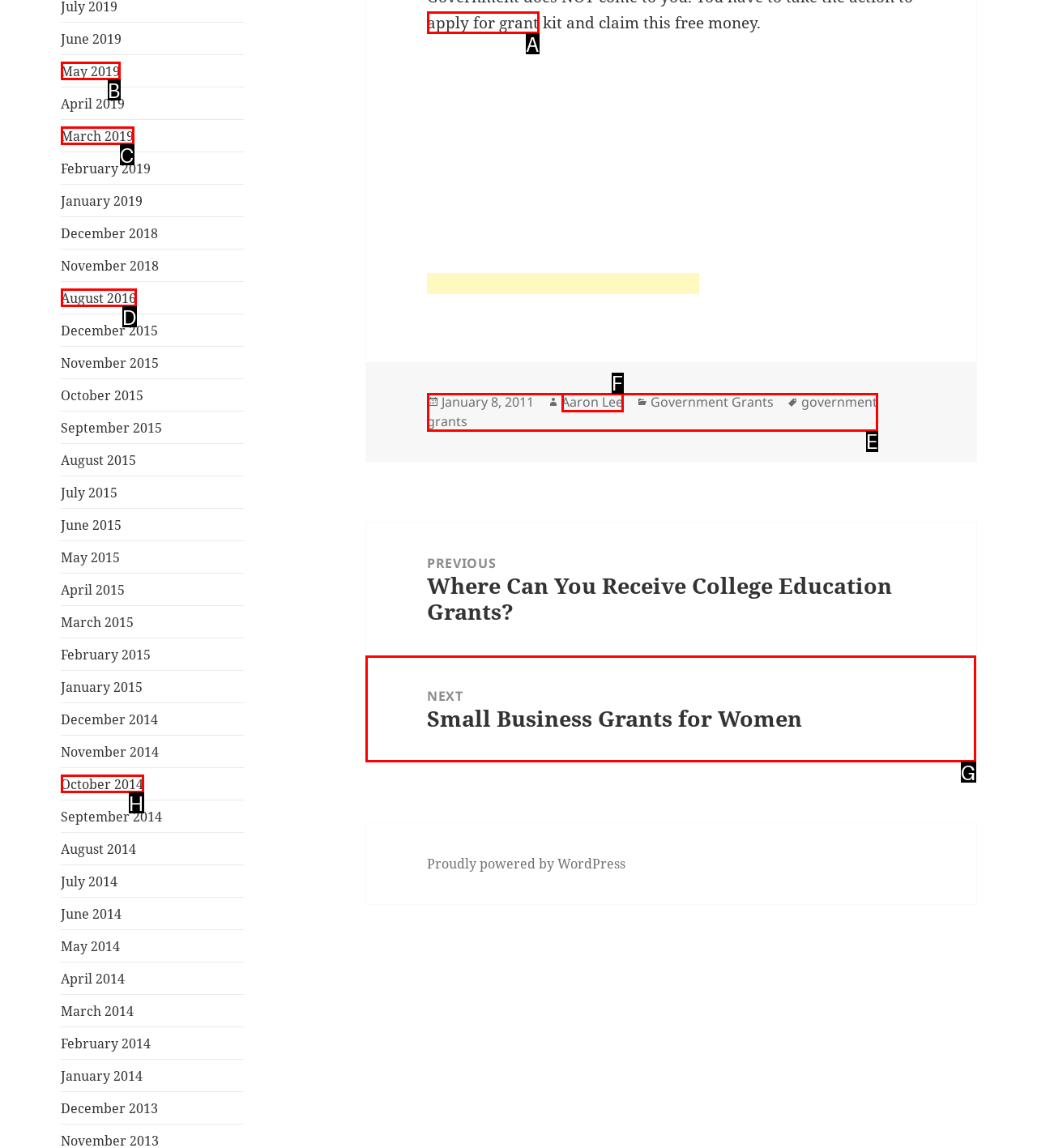Identify the correct letter of the UI element to click for this task: View news releases
Respond with the letter from the listed options.

None